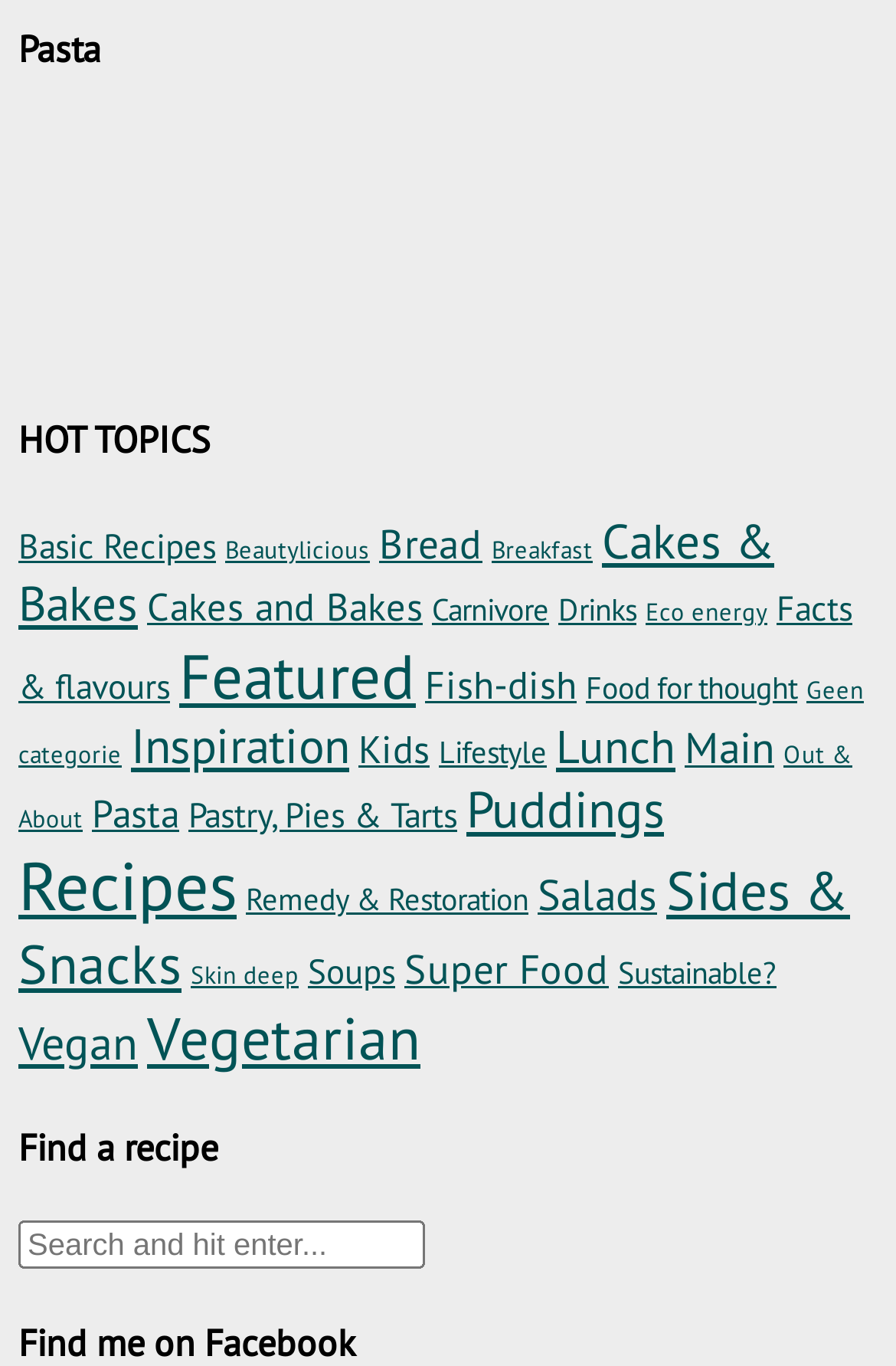Provide the bounding box coordinates for the specified HTML element described in this description: "Salads". The coordinates should be four float numbers ranging from 0 to 1, in the format [left, top, right, bottom].

[0.6, 0.634, 0.733, 0.675]